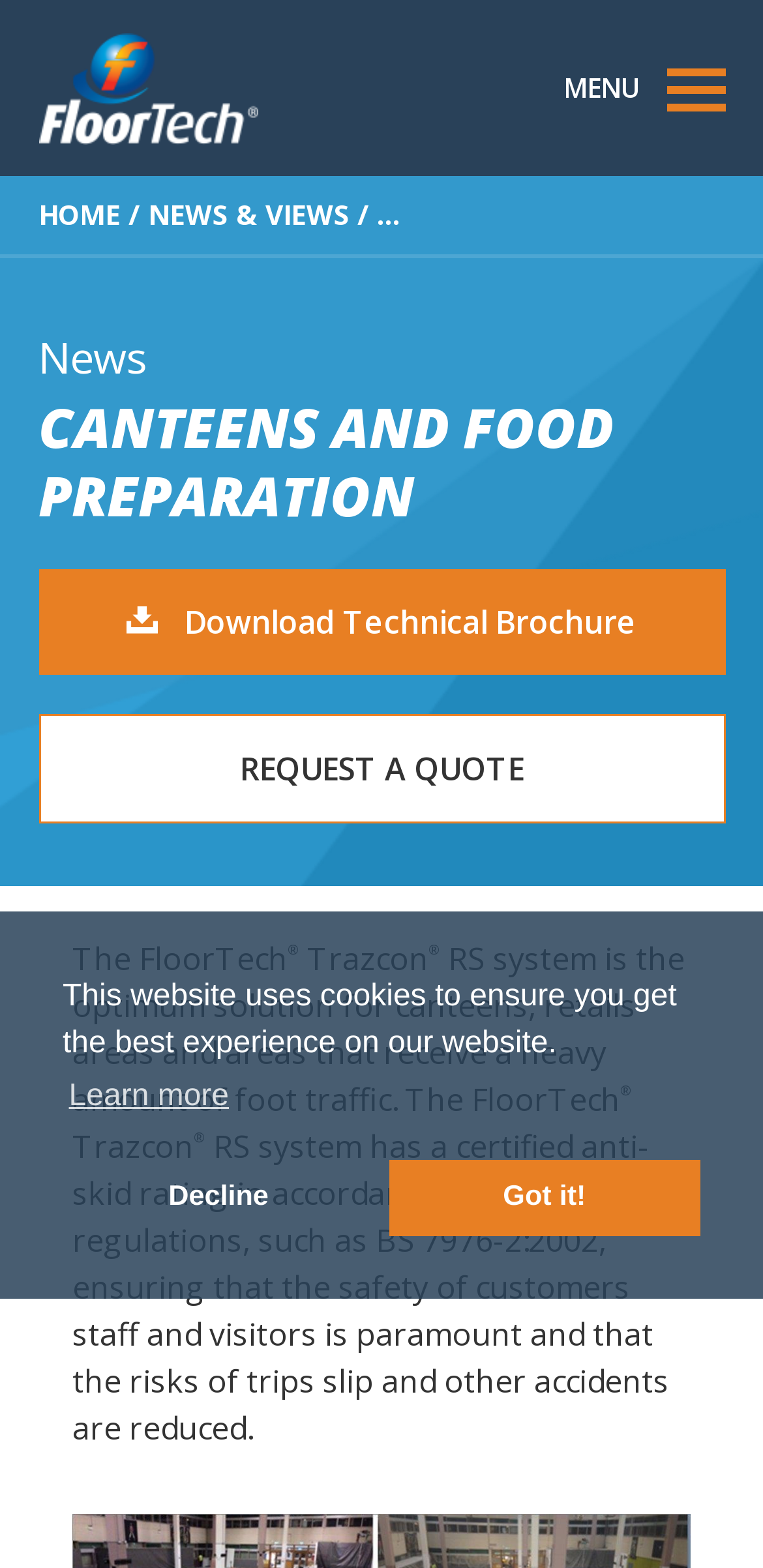Identify and provide the bounding box coordinates of the UI element described: "Learn more". The coordinates should be formatted as [left, top, right, bottom], with each number being a float between 0 and 1.

[0.082, 0.681, 0.308, 0.719]